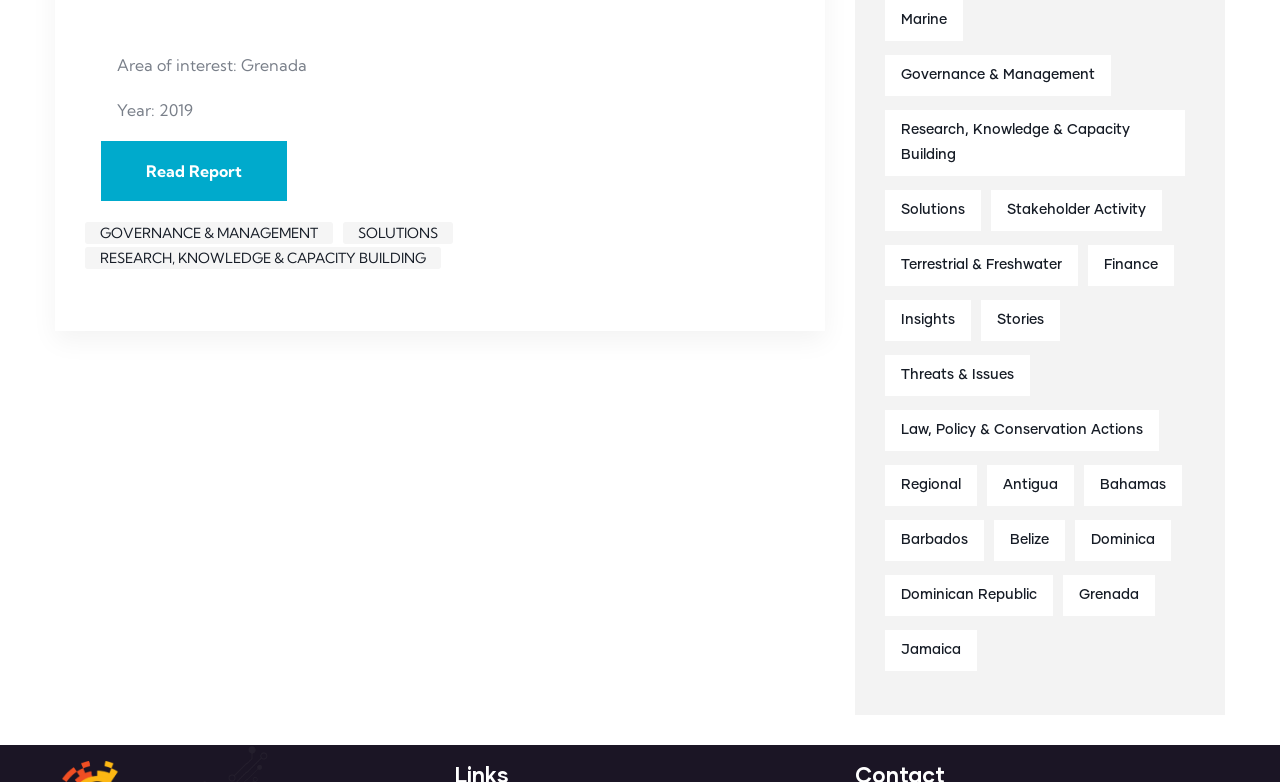Identify the bounding box for the UI element described as: "Stakeholder Activity". The coordinates should be four float numbers between 0 and 1, i.e., [left, top, right, bottom].

[0.774, 0.243, 0.908, 0.296]